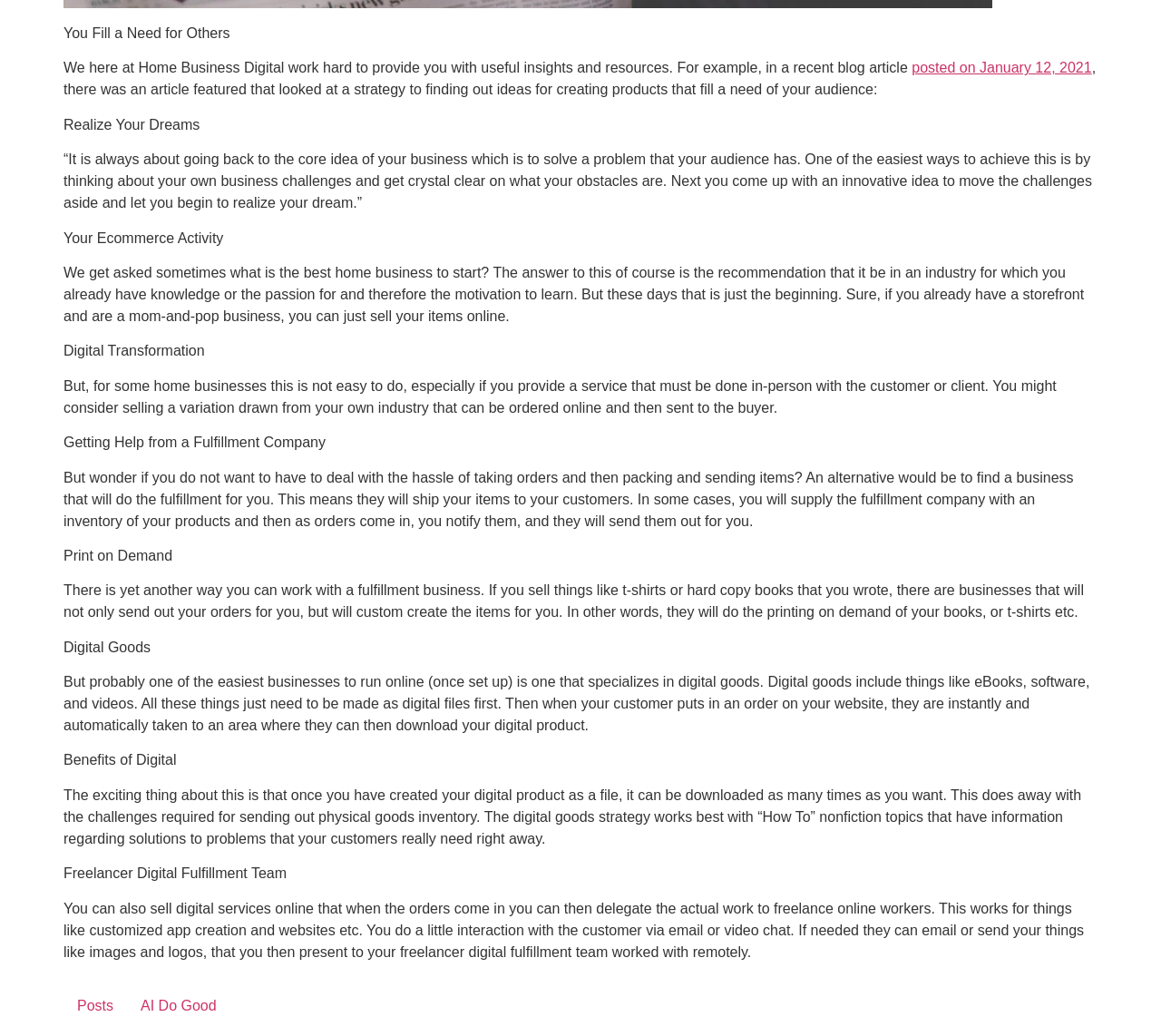What is the main theme of this webpage?
Please give a detailed and elaborate explanation in response to the question.

Based on the content of the webpage, it appears to be focused on providing insights and resources for individuals who want to start or grow a home-based business, with an emphasis on digital solutions and strategies.